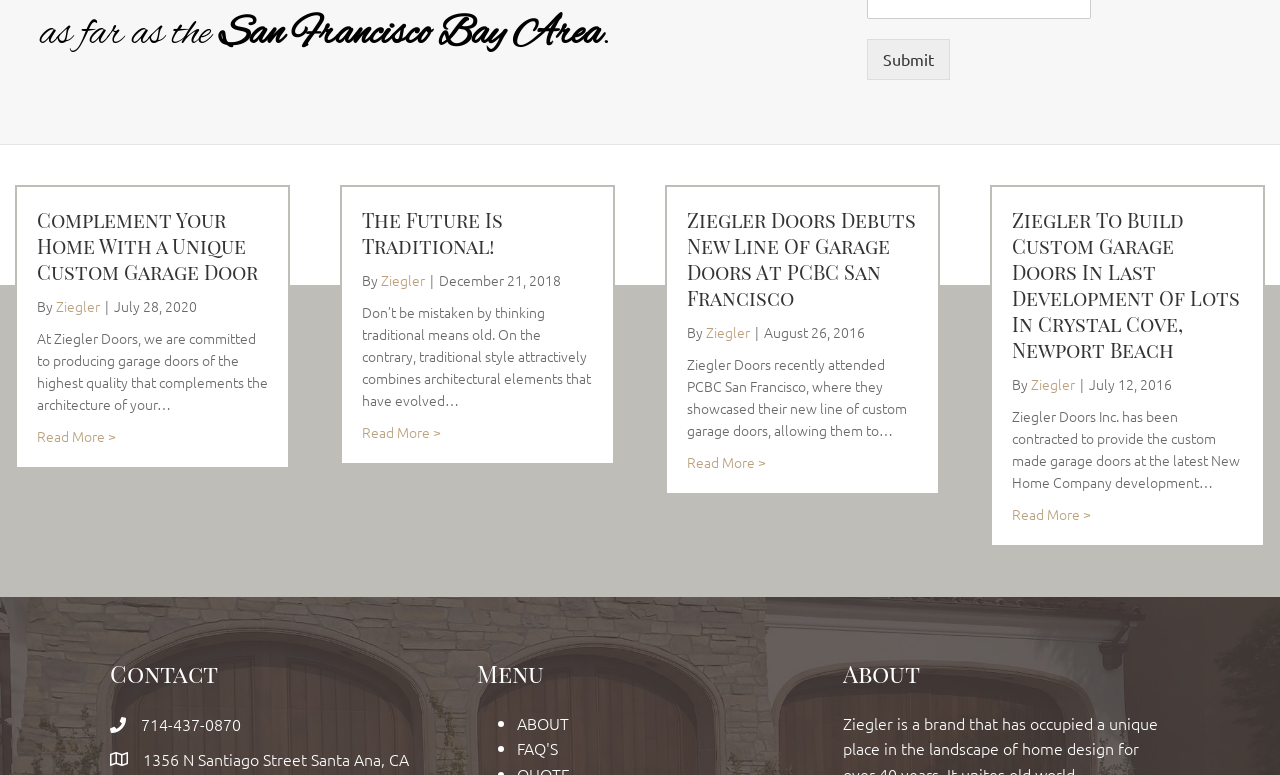Select the bounding box coordinates of the element I need to click to carry out the following instruction: "Read more about 'The Future Is Traditional!' ".

[0.283, 0.543, 0.345, 0.572]